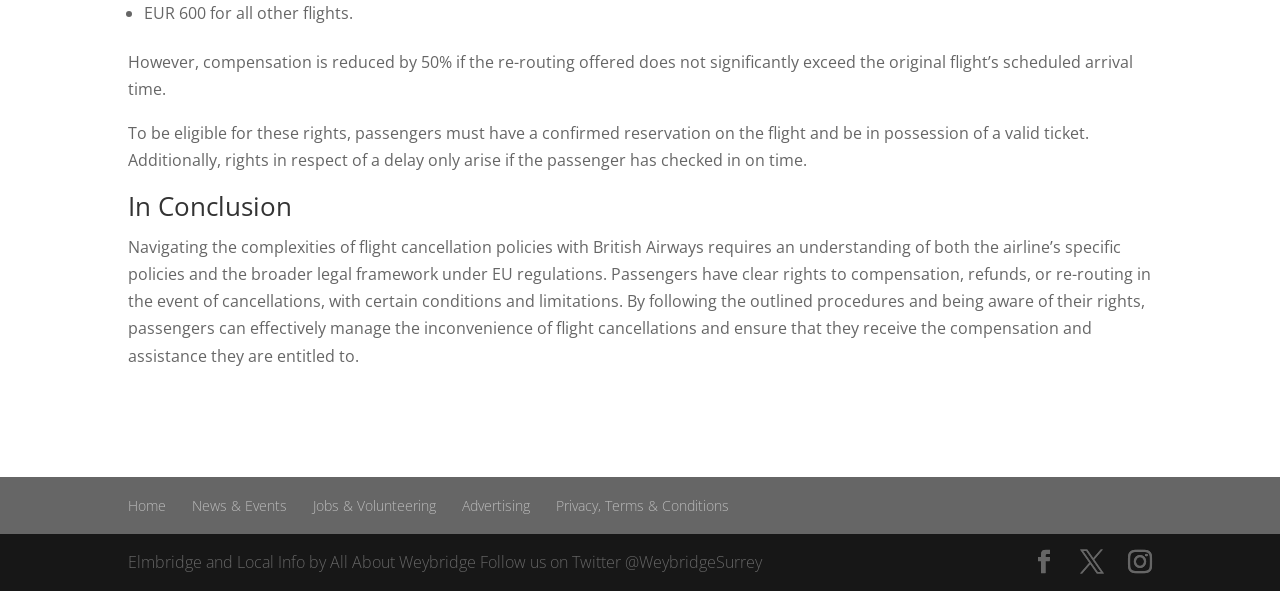What is the compensation for all other flights?
Provide a comprehensive and detailed answer to the question.

The answer can be found in the StaticText element with the text 'EUR 600 for all other flights.' which is located at the top of the webpage, indicating the compensation amount for all other flights.